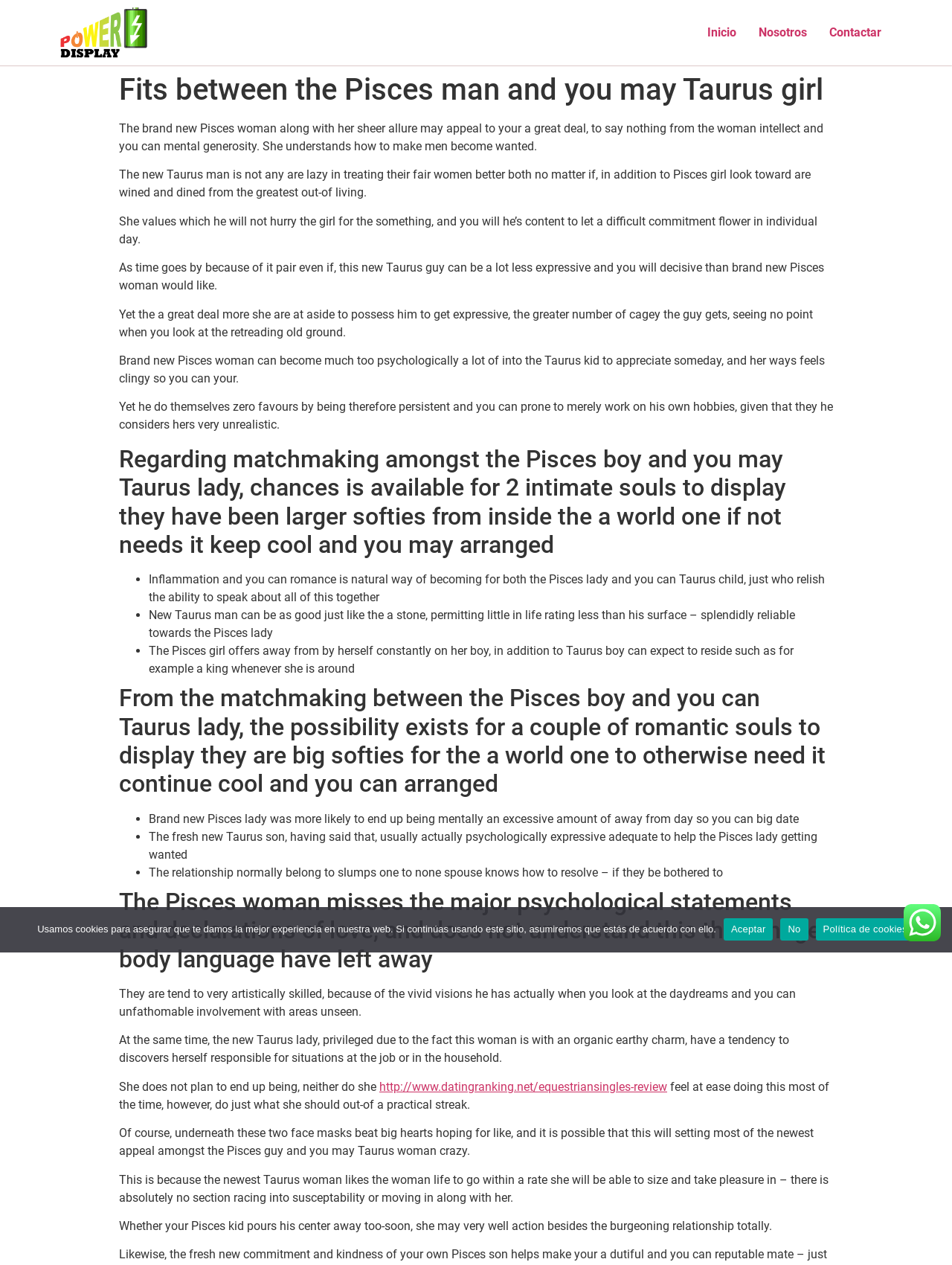Describe all the visual and textual components of the webpage comprehensively.

This webpage appears to be an article discussing the compatibility between a Pisces man and a Taurus woman in a romantic relationship. The page has a header section with links to "Inicio", "Nosotros", and "Contactar" at the top right corner. Below the header, there is a main content section that occupies most of the page.

The main content section starts with a heading that matches the meta description, "Fits between the Pisces man and you may Taurus girl". This is followed by several paragraphs of text that discuss the characteristics of a Pisces woman and a Taurus man, and how they interact with each other in a relationship. The text is divided into sections with headings, such as "Regarding matchmaking amongst the Pisces boy and you may Taurus lady" and "The Pisces woman misses the major psychological statements and declarations of love".

Throughout the main content section, there are several bullet points that highlight the key traits of the Pisces woman and the Taurus man, as well as their strengths and weaknesses in a relationship. The text is written in a conversational tone and provides insights into the emotional and psychological aspects of the relationship.

At the bottom of the page, there is an image that takes up about a quarter of the page width. Above the image, there is a dialog box with a "Cookie Notice" that informs users about the use of cookies on the website. The dialog box has links to "Aceptar", "No", and "Política de cookies". There is also a small "No" button at the bottom right corner of the page.

Overall, the webpage is focused on providing information and insights about the compatibility between a Pisces man and a Taurus woman, with a clear and organized structure that makes it easy to read and understand.